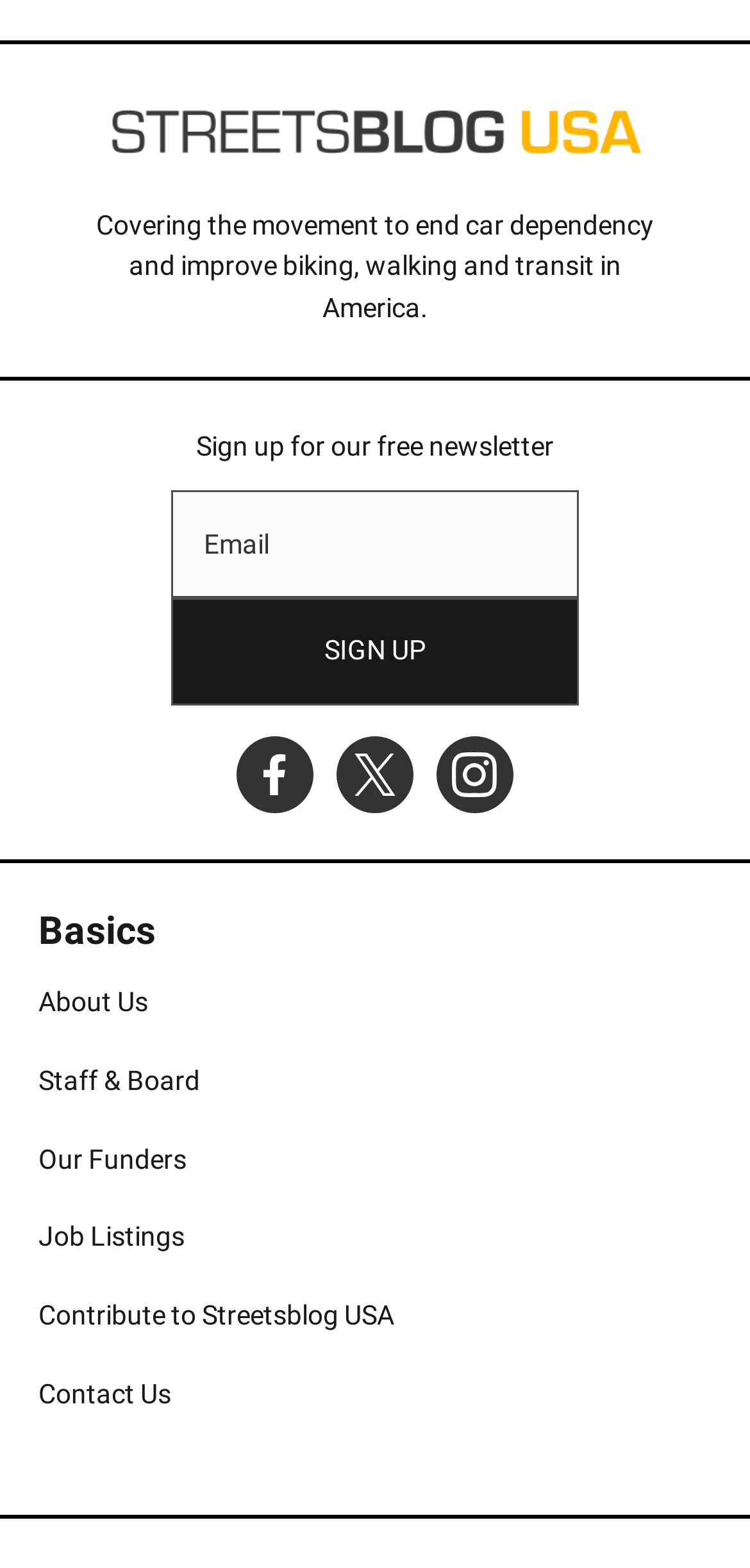Using the information in the image, give a detailed answer to the following question: What is the required field for newsletter sign-up?

The textbox with the label 'Email' is marked as required, indicating that it is a necessary field to fill in when signing up for the newsletter.